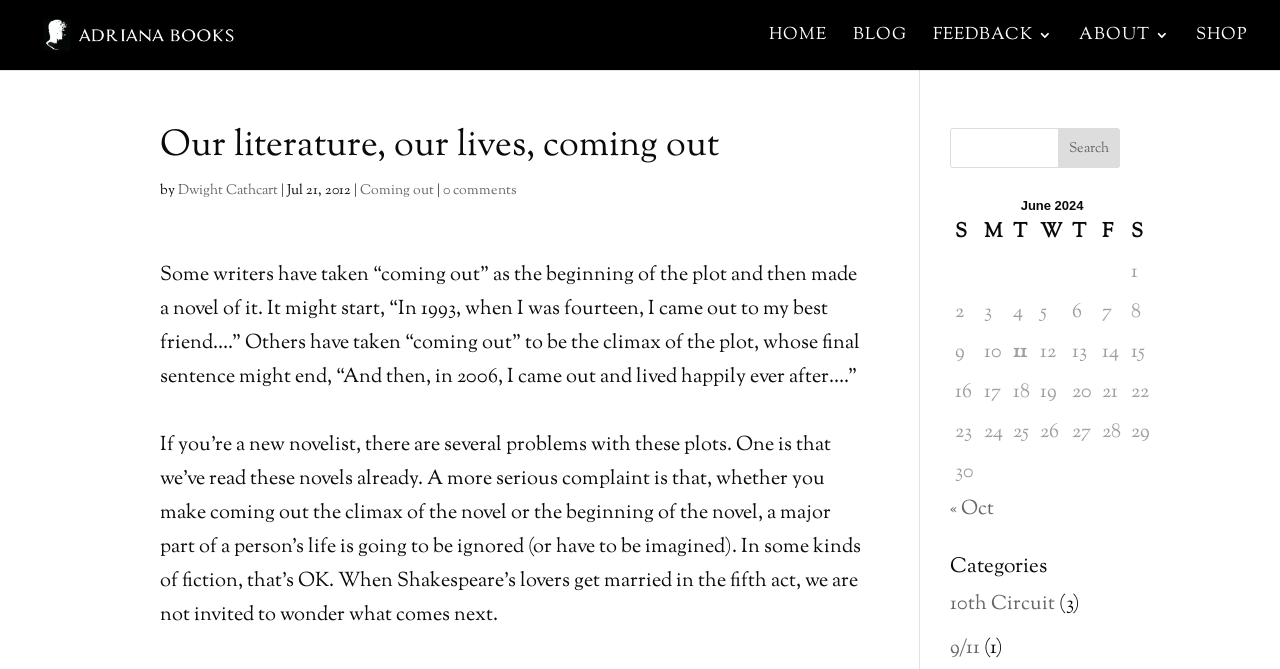Find the bounding box coordinates for the HTML element described in this sentence: "Baggage". Provide the coordinates as four float numbers between 0 and 1, in the format [left, top, right, bottom].

None